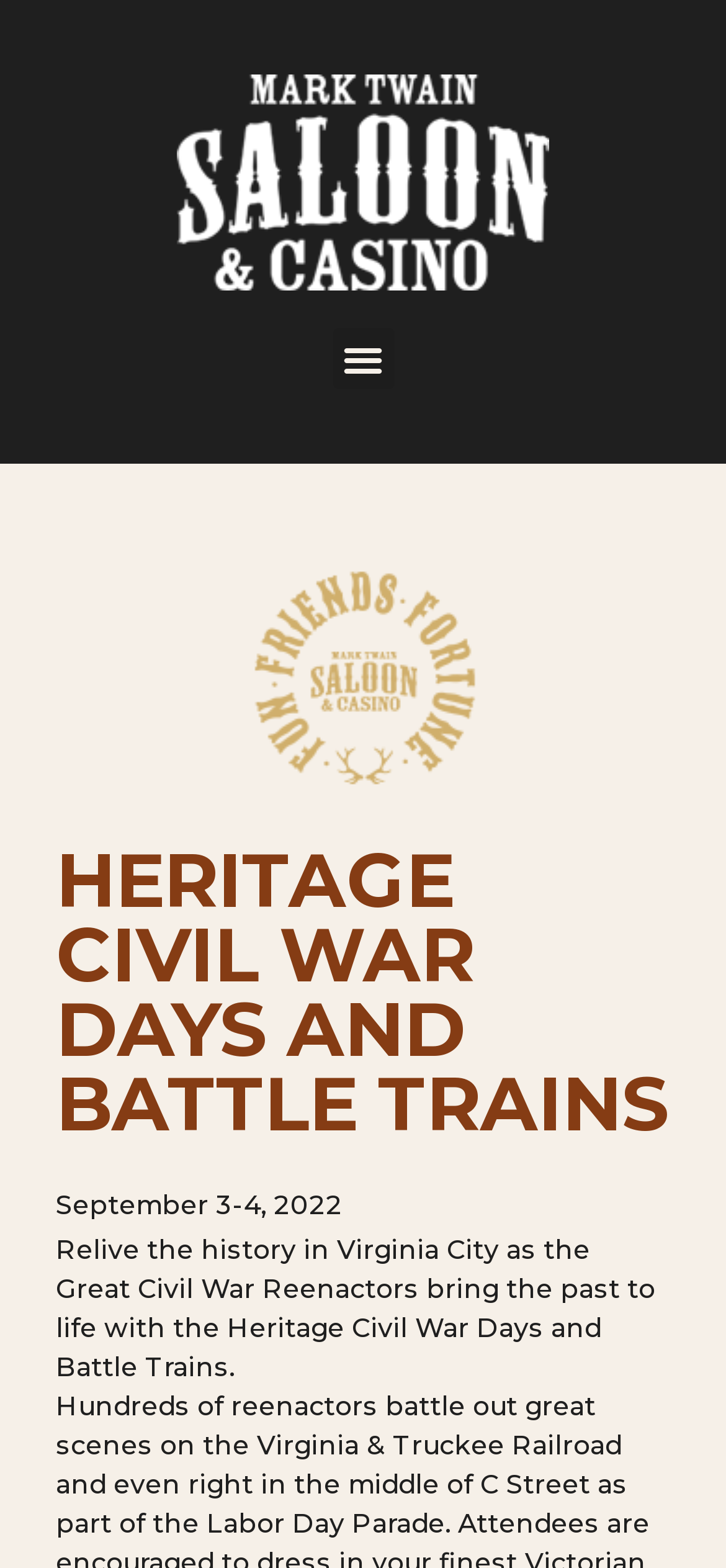Please answer the following question using a single word or phrase: Where is the event taking place?

Virginia City